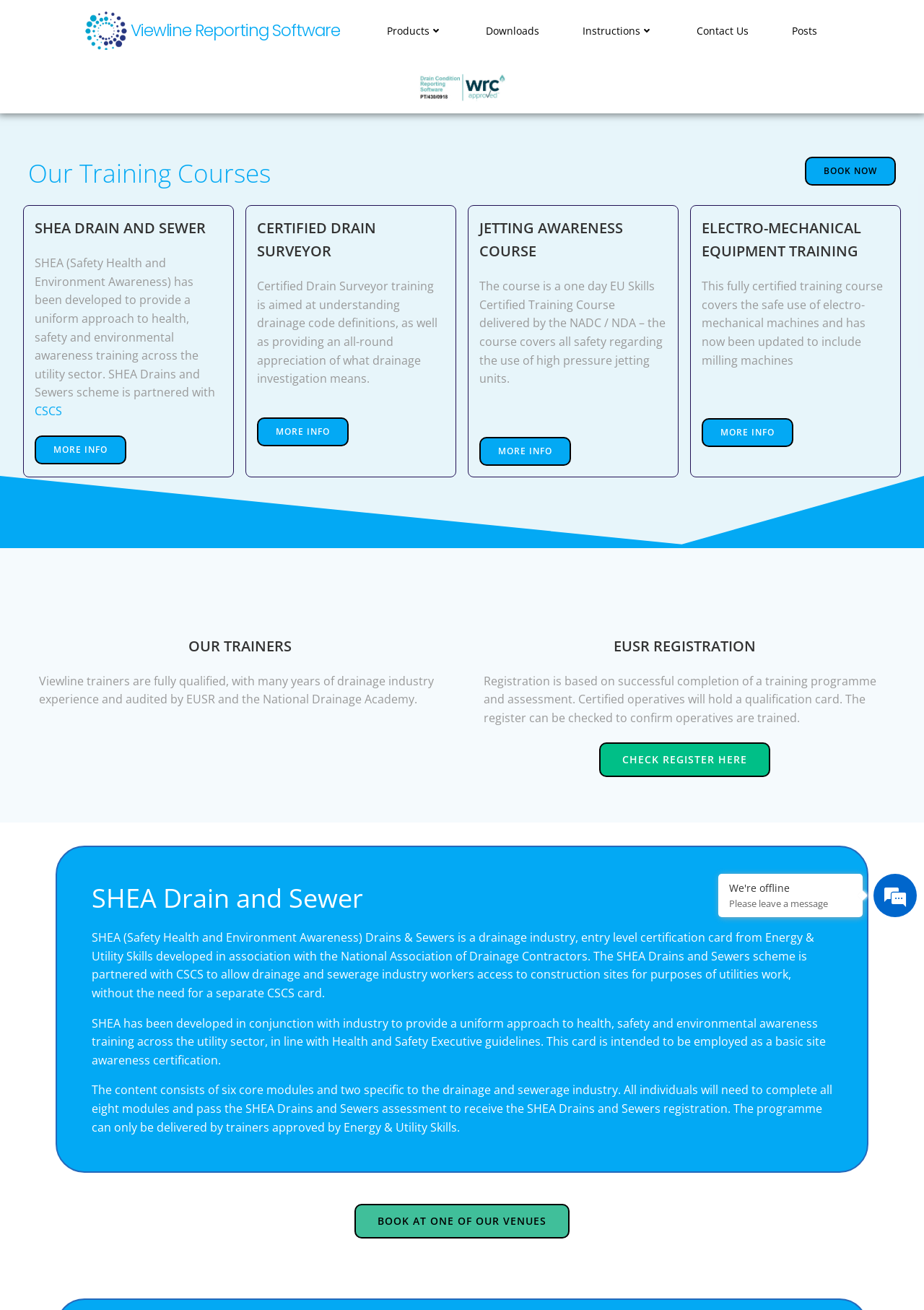Determine the bounding box coordinates of the region to click in order to accomplish the following instruction: "Book at one of the venues". Provide the coordinates as four float numbers between 0 and 1, specifically [left, top, right, bottom].

[0.384, 0.919, 0.616, 0.945]